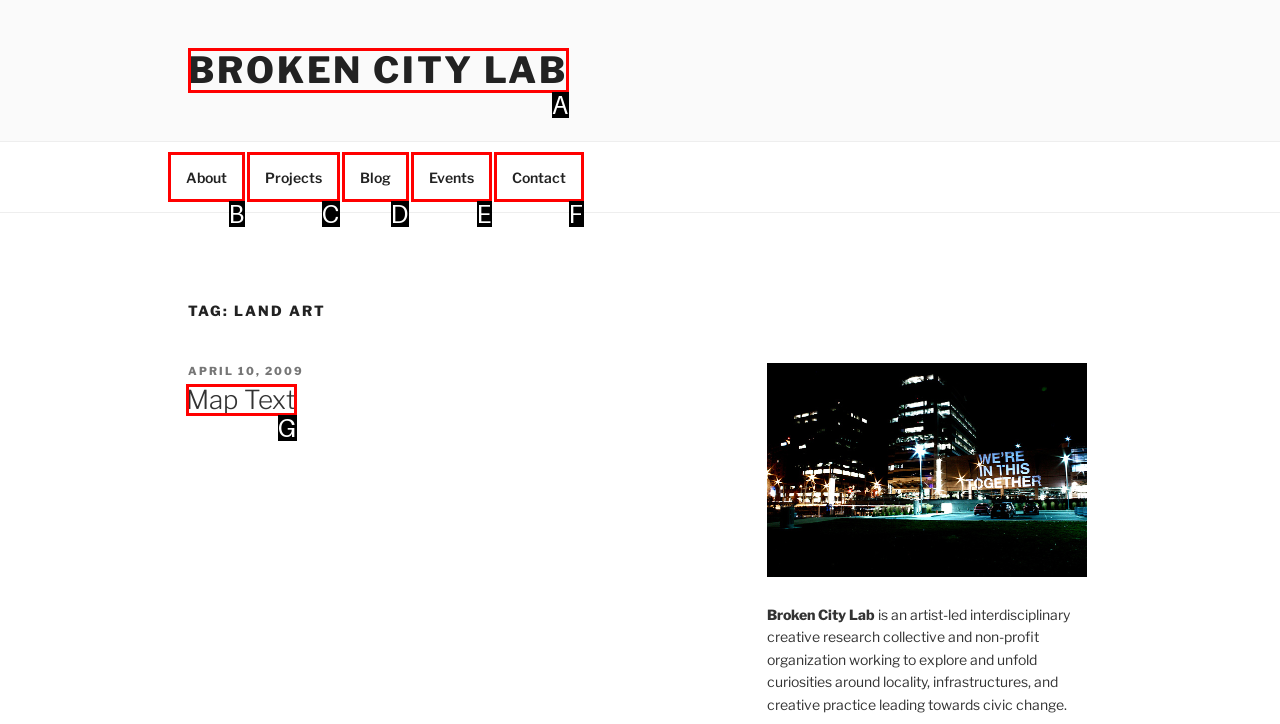Point out the option that best suits the description: Academy for Learning & Exchange
Indicate your answer with the letter of the selected choice.

None